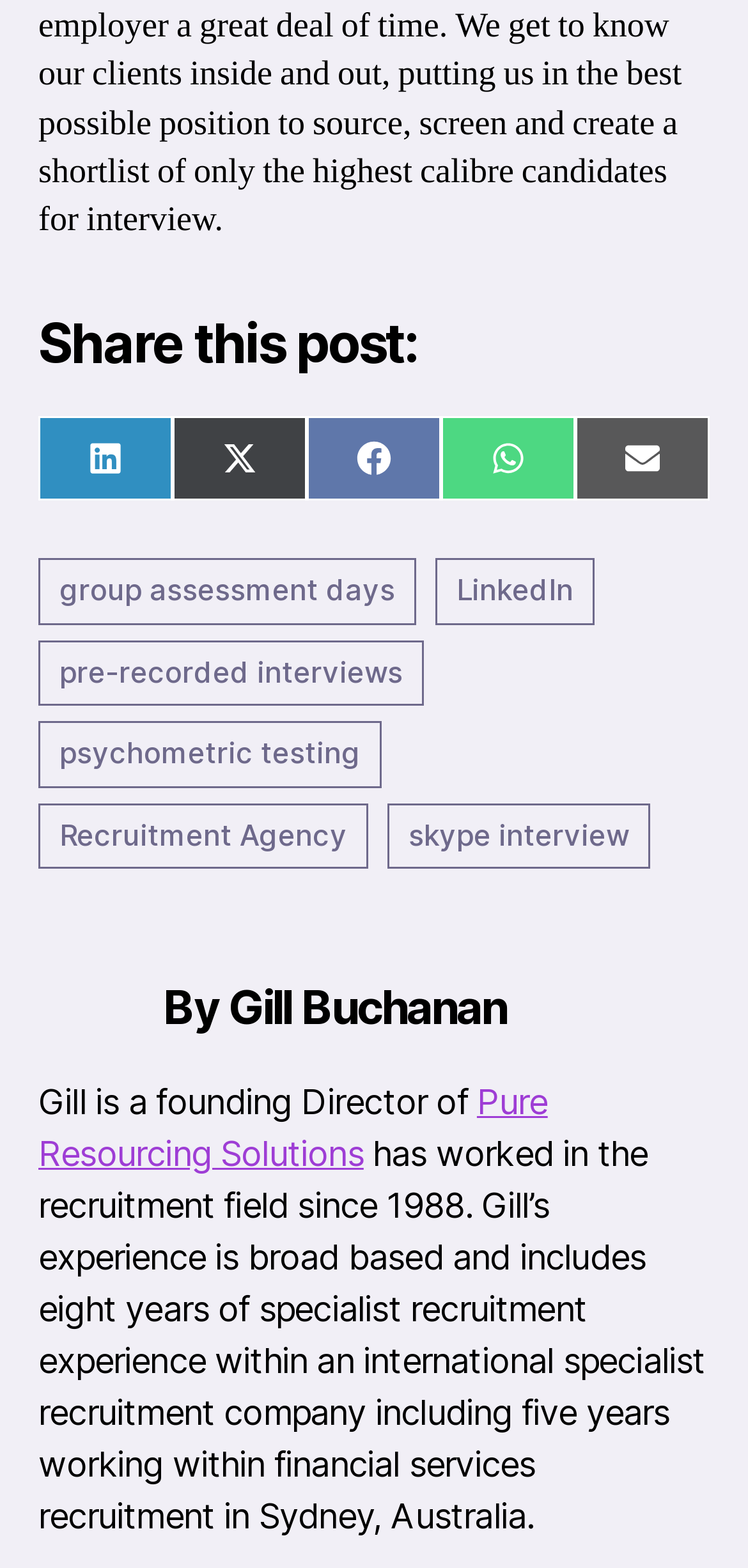Provide the bounding box coordinates of the HTML element described by the text: "Share on X (Twitter)". The coordinates should be in the format [left, top, right, bottom] with values between 0 and 1.

[0.231, 0.266, 0.41, 0.319]